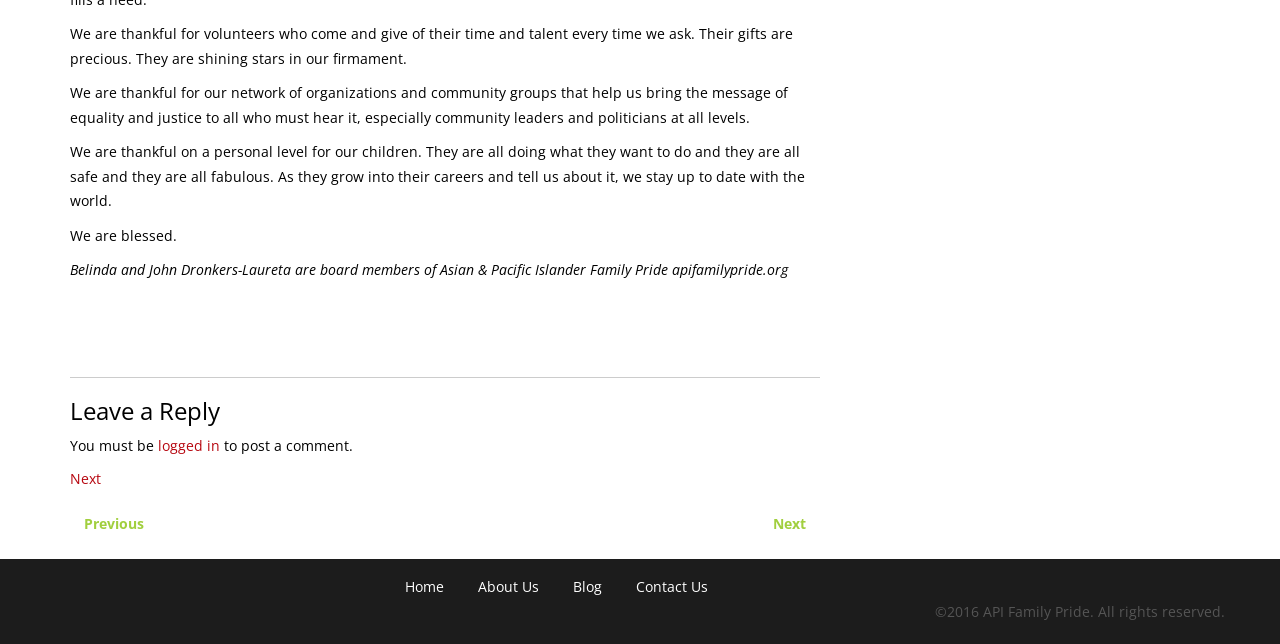Identify the bounding box of the UI element described as follows: "Blog". Provide the coordinates as four float numbers in the range of 0 to 1 [left, top, right, bottom].

[0.448, 0.892, 0.47, 0.925]